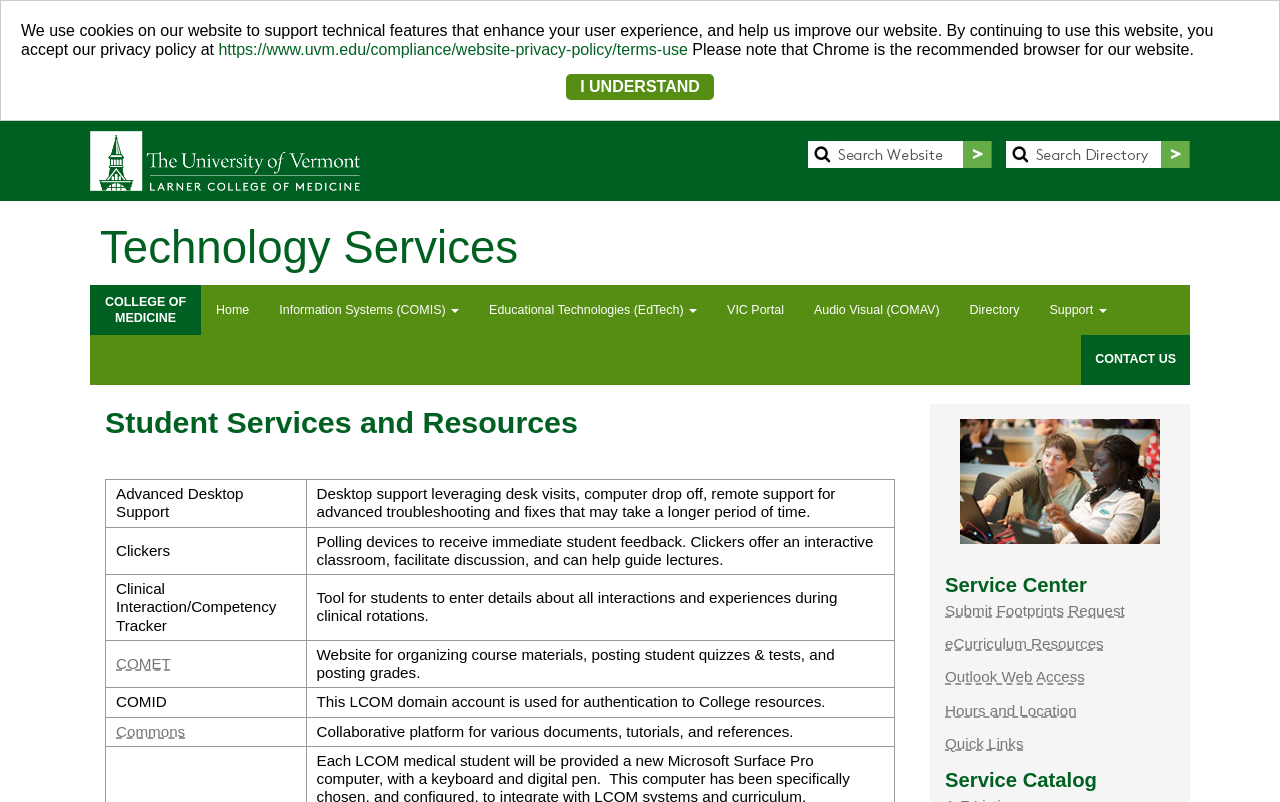Give a concise answer of one word or phrase to the question: 
What is the recommended browser for this website?

Chrome